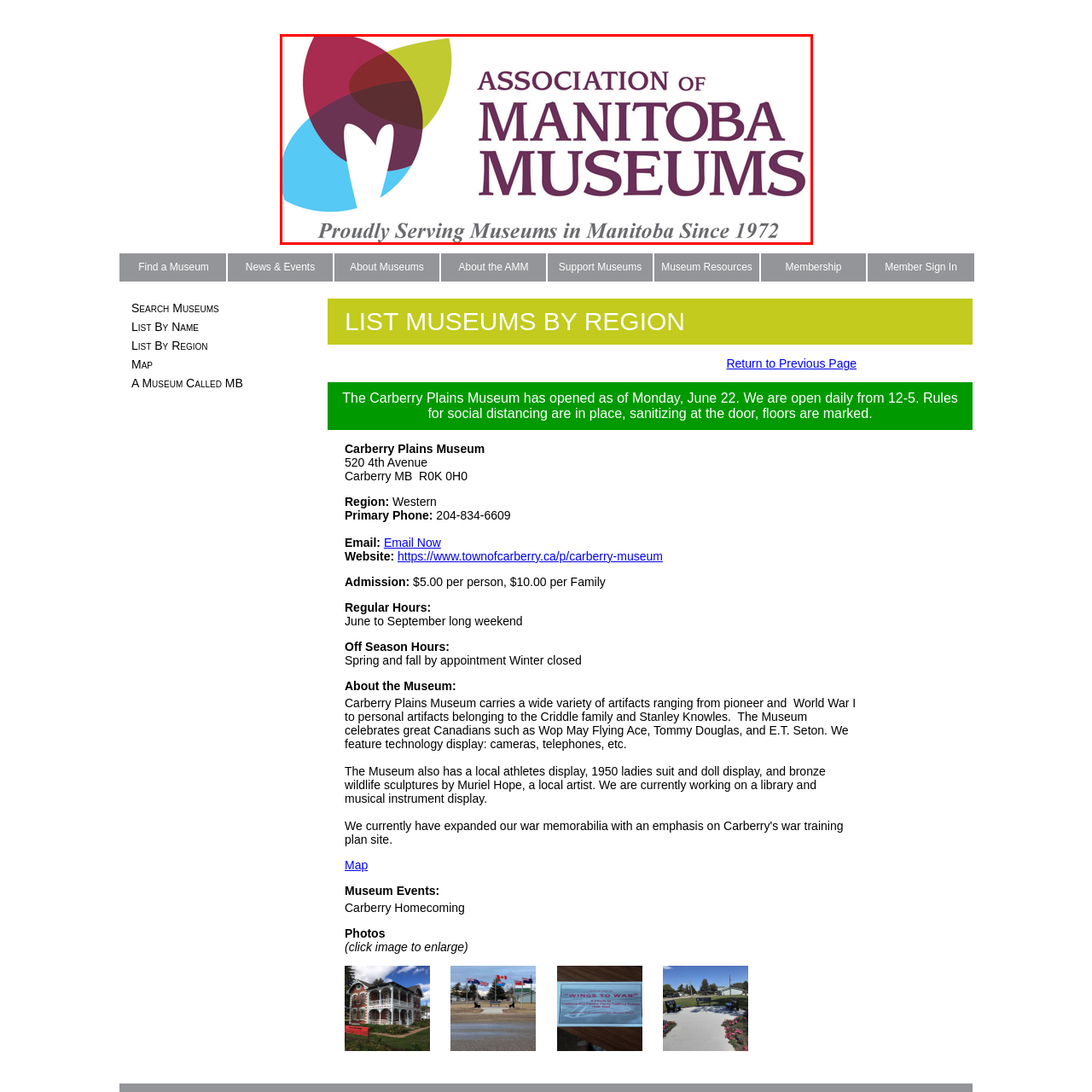Provide a comprehensive description of the image highlighted within the red bounding box.

The image features the logo of the Association of Manitoba Museums, an organization dedicated to supporting and promoting museums across the province since 1972. The logo showcases a colorful, abstract design with overlapping shapes in vibrant hues of green, purple, red, and blue, symbolizing diversity and unity in the cultural heritage of Manitoba. Below the graphical elements, the name "ASSOCIATION OF MANITOBA MUSEUMS" is prominently displayed in a bold, purple font, conveying authority and professionalism. Beneath the name, the tagline "Proudly Serving Museums in Manitoba Since 1972" emphasizes the organization's longstanding commitment to enhancing the museum sector in the region, highlighting its role in preserving and sharing the province's rich history and culture.